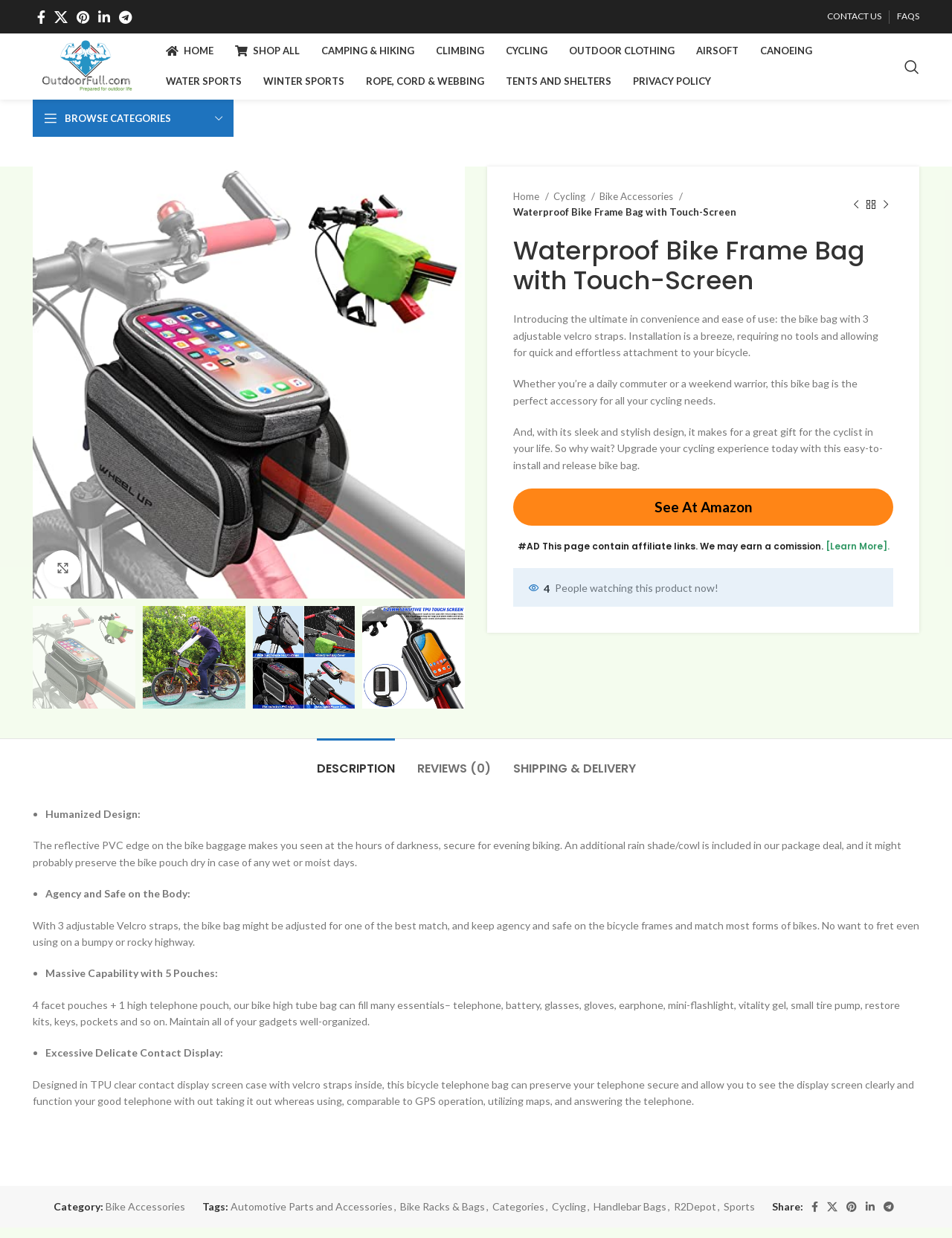For the given element description Automotive Parts and Accessories, determine the bounding box coordinates of the UI element. The coordinates should follow the format (top-left x, top-left y, bottom-right x, bottom-right y) and be within the range of 0 to 1.

[0.242, 0.969, 0.412, 0.979]